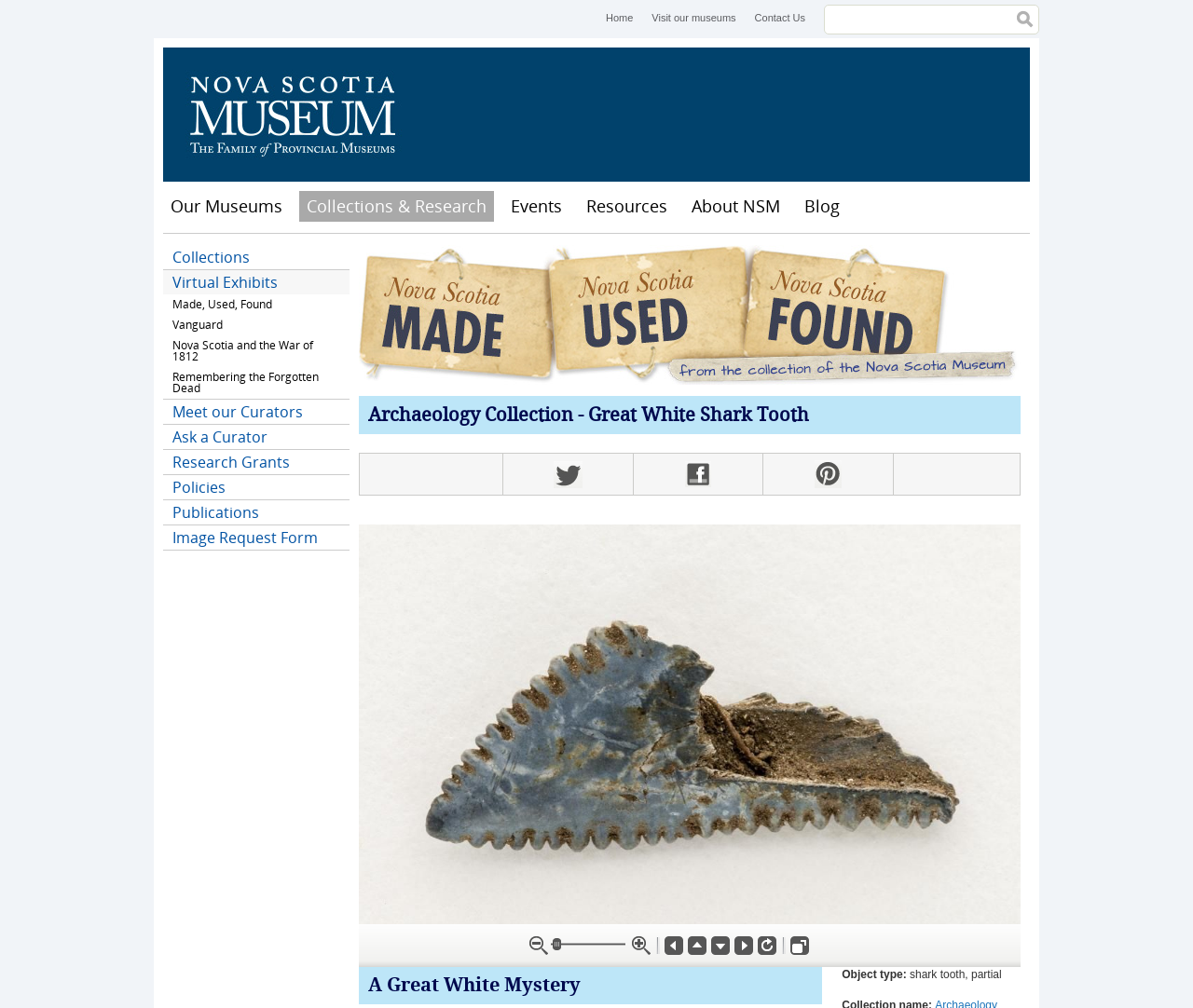Identify the bounding box coordinates of the specific part of the webpage to click to complete this instruction: "Read the article about the Great White Shark Tooth".

[0.301, 0.449, 0.855, 0.959]